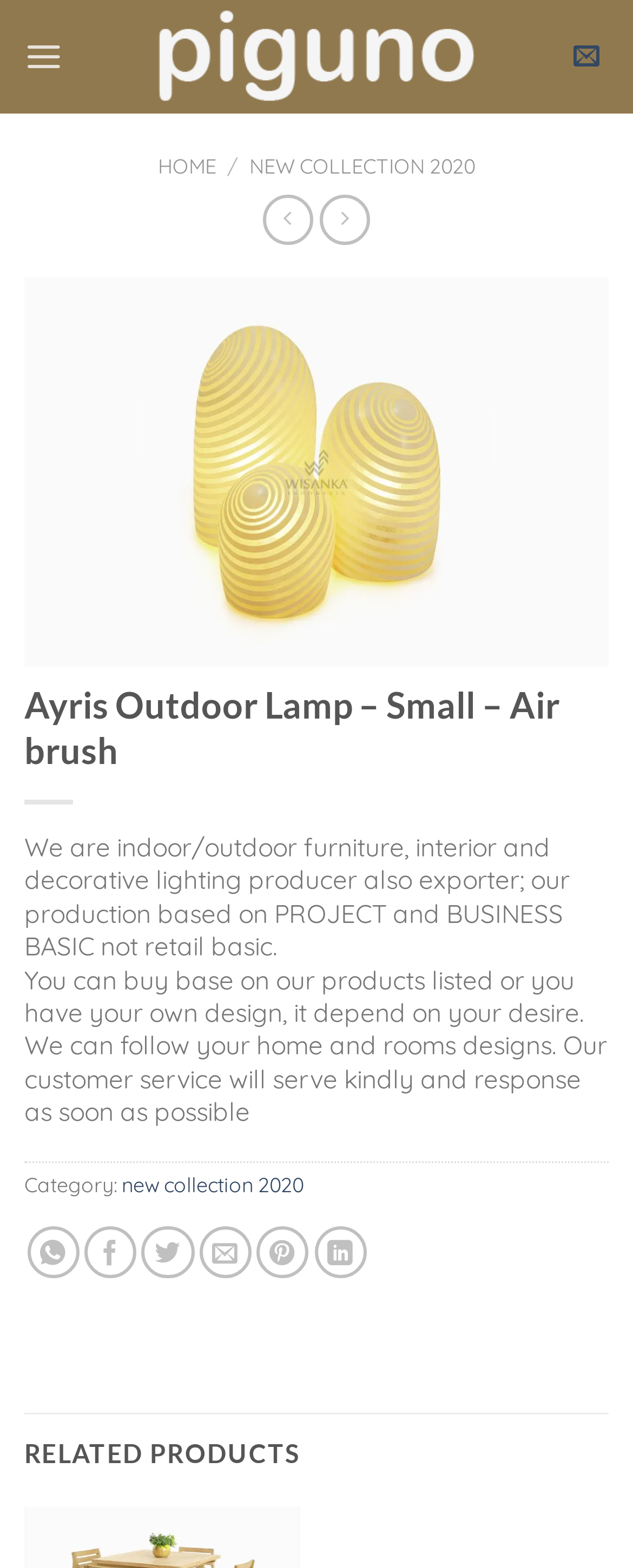Identify the bounding box coordinates for the UI element described as: "Home".

[0.249, 0.097, 0.342, 0.114]